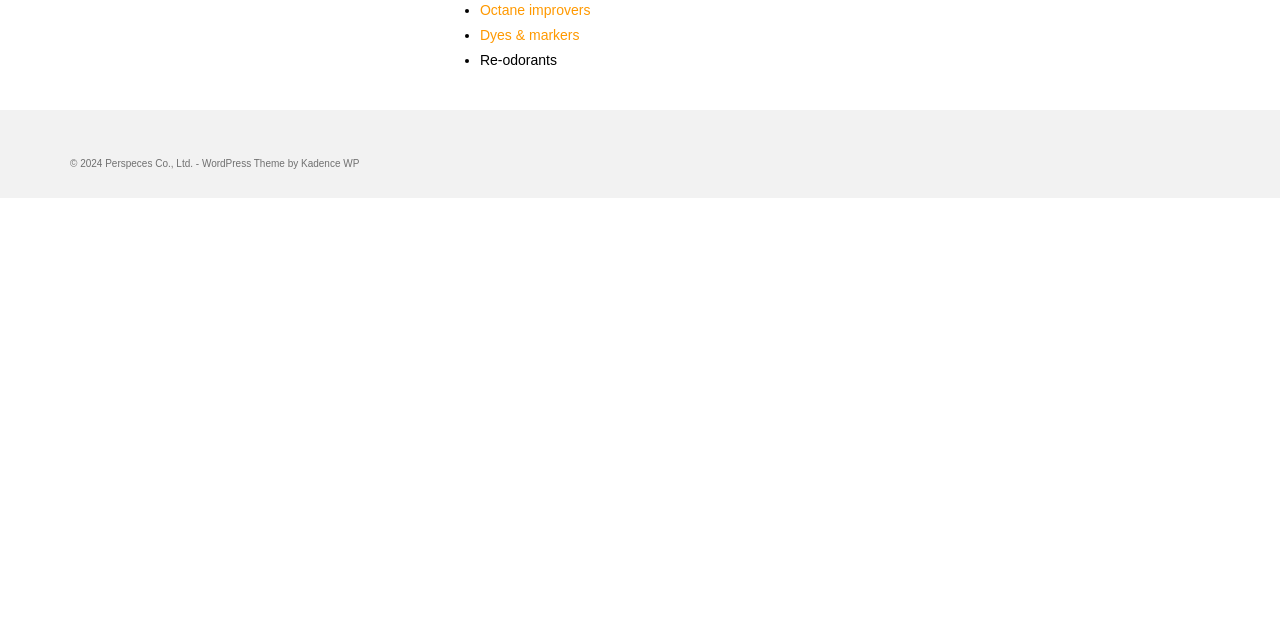Identify the bounding box for the UI element specified in this description: "Kadence WP". The coordinates must be four float numbers between 0 and 1, formatted as [left, top, right, bottom].

[0.235, 0.247, 0.281, 0.265]